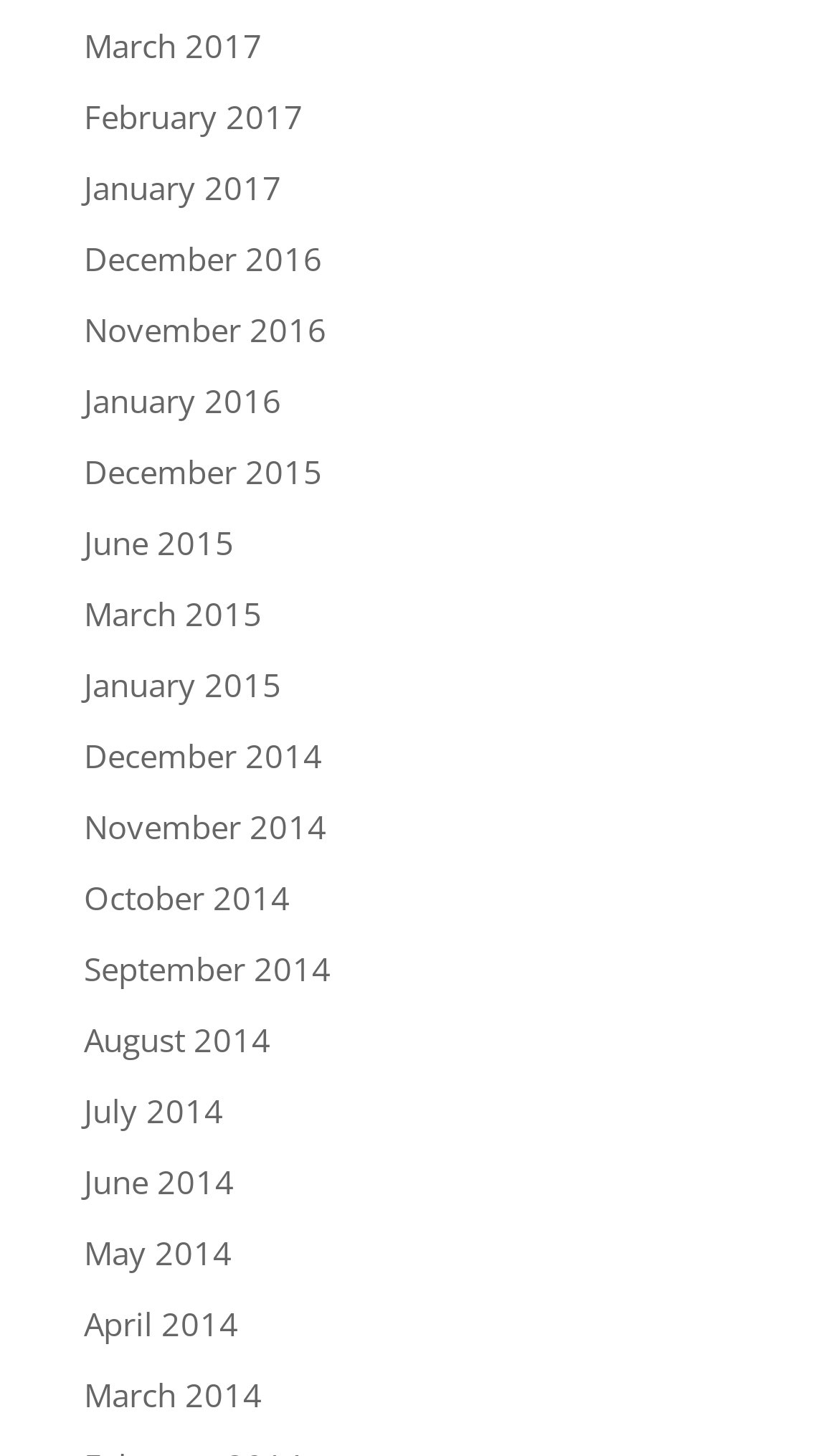Observe the image and answer the following question in detail: What is the earliest month listed?

I examined the links on the webpage and found that the earliest month listed is March 2014, which is the last link on the list.